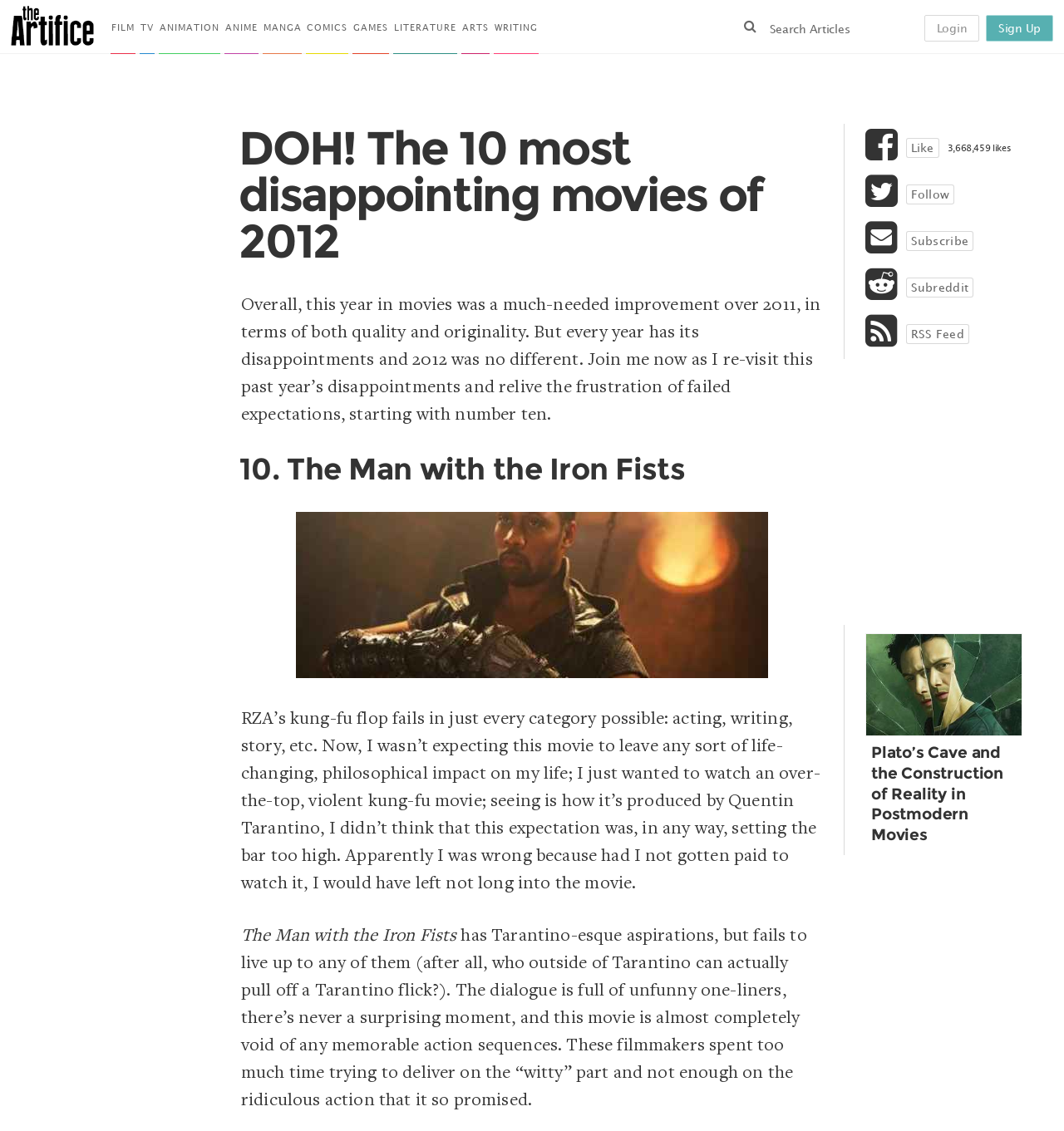What is the purpose of the link 'Follow'?
From the details in the image, answer the question comprehensively.

I analyzed the context of the link 'Follow' and its surrounding elements, including the link 'Like' and the StaticText element with the text '3,668,459 likes', and determined that the purpose of the link 'Follow' is to allow users to follow the author of the article.